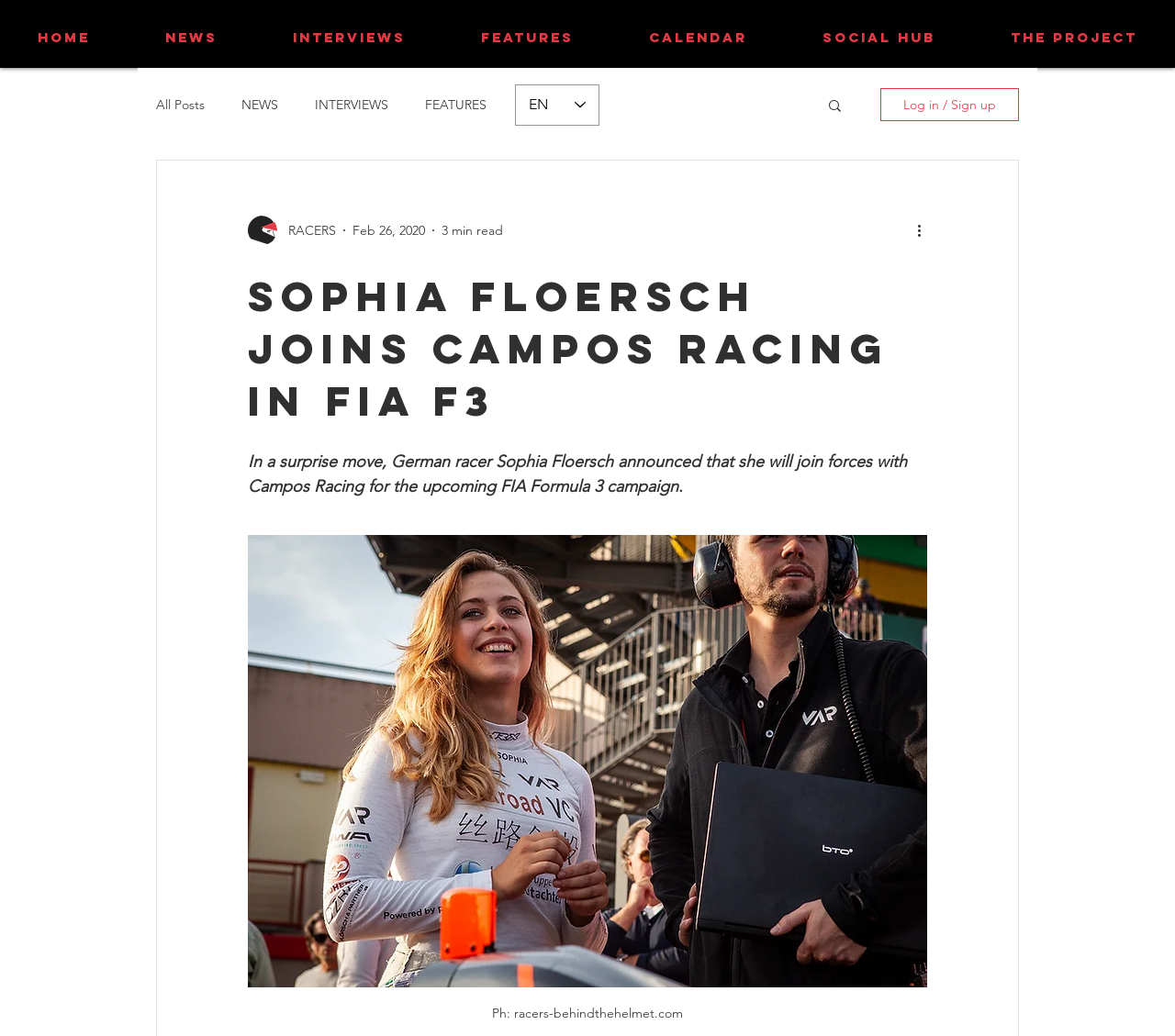Please provide a comprehensive answer to the question based on the screenshot: What is Sophia Floersch joining?

According to the webpage, Sophia Floersch is joining Campos Racing in the FIA Formula 3 campaign, as stated in the main article.